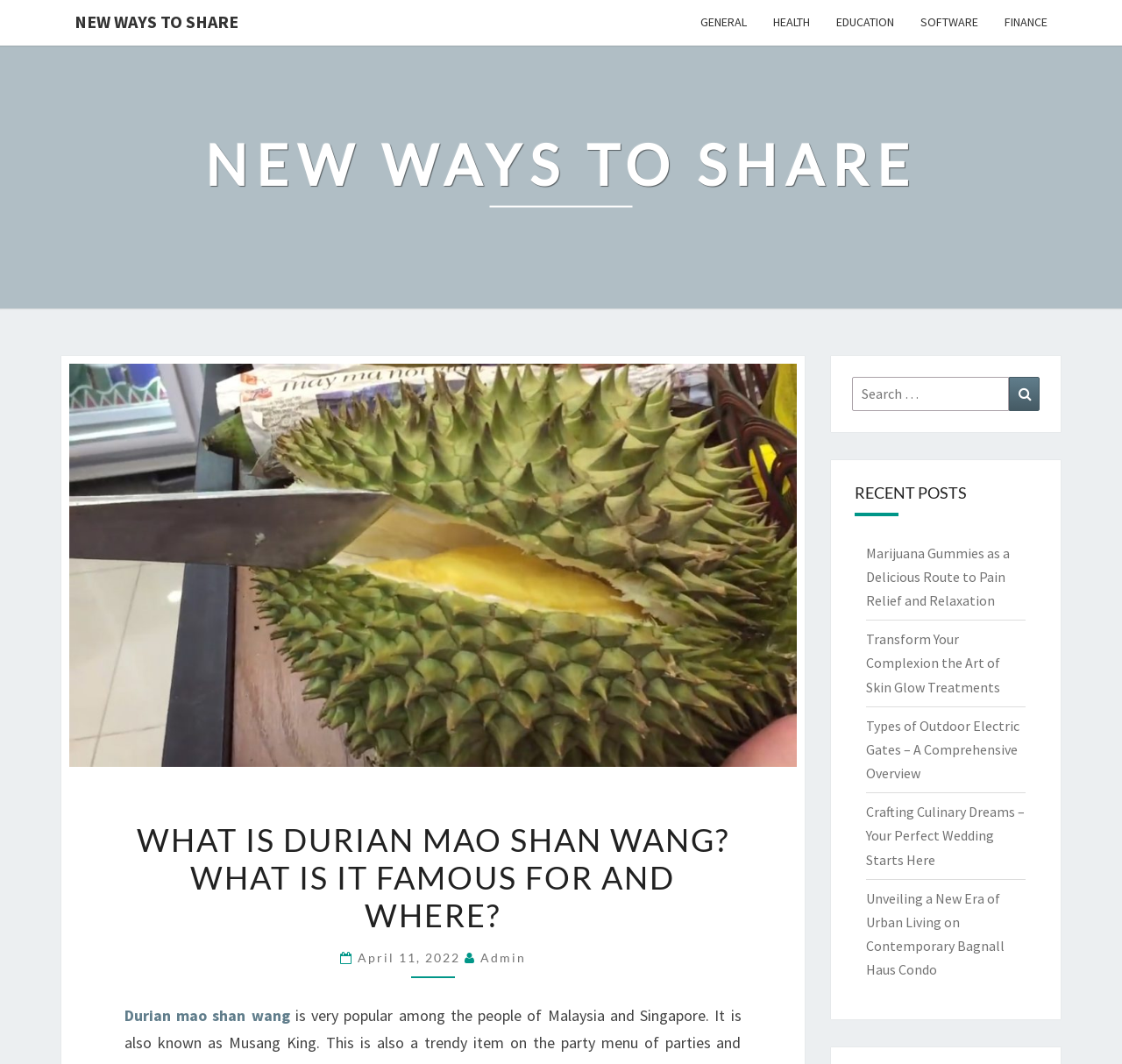Determine the bounding box of the UI component based on this description: "April 11, 2022". The bounding box coordinates should be four float values between 0 and 1, i.e., [left, top, right, bottom].

[0.319, 0.893, 0.414, 0.907]